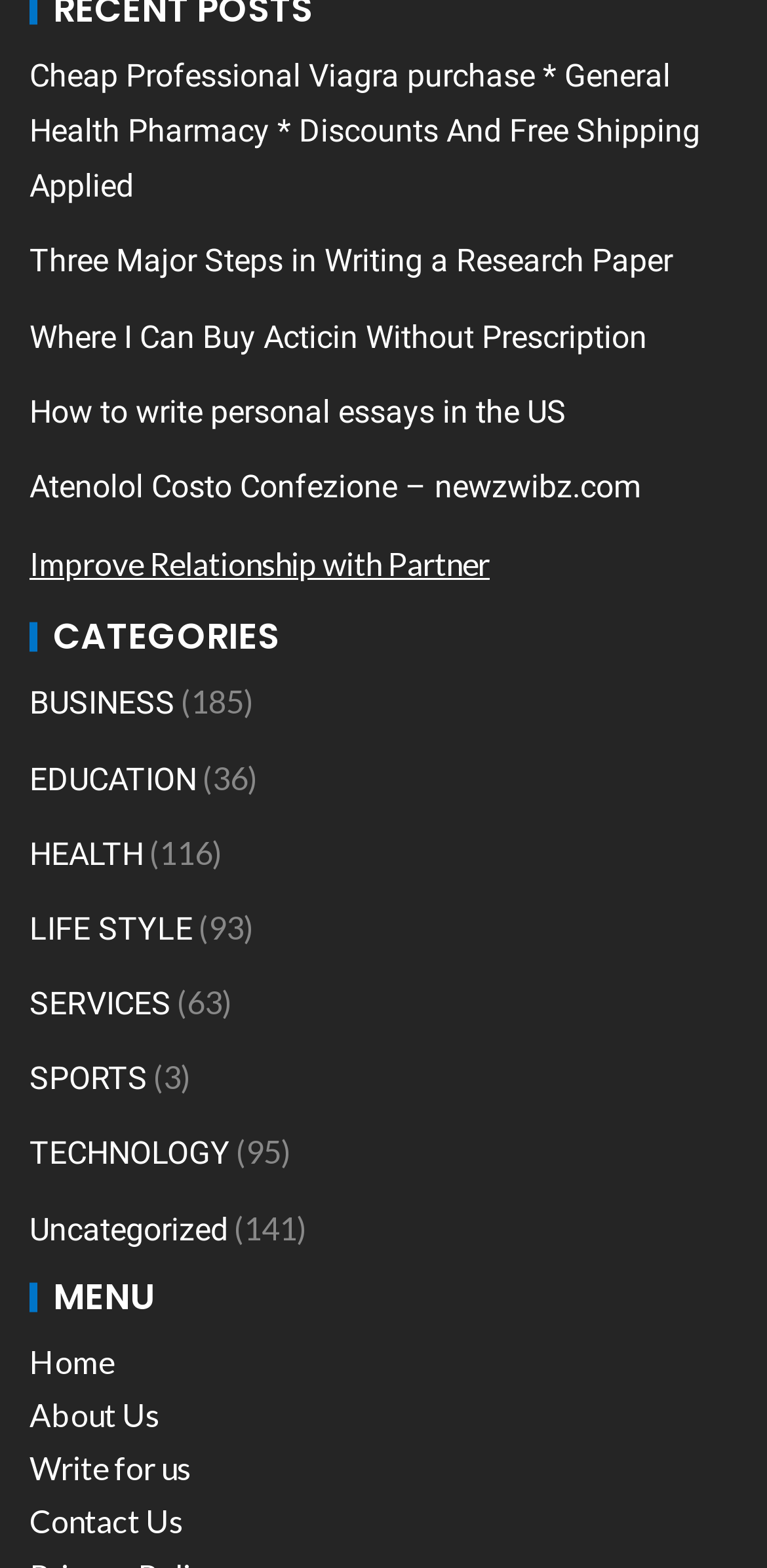Locate the bounding box coordinates of the area that needs to be clicked to fulfill the following instruction: "Explore the 'TECHNOLOGY' category". The coordinates should be in the format of four float numbers between 0 and 1, namely [left, top, right, bottom].

[0.038, 0.724, 0.3, 0.748]